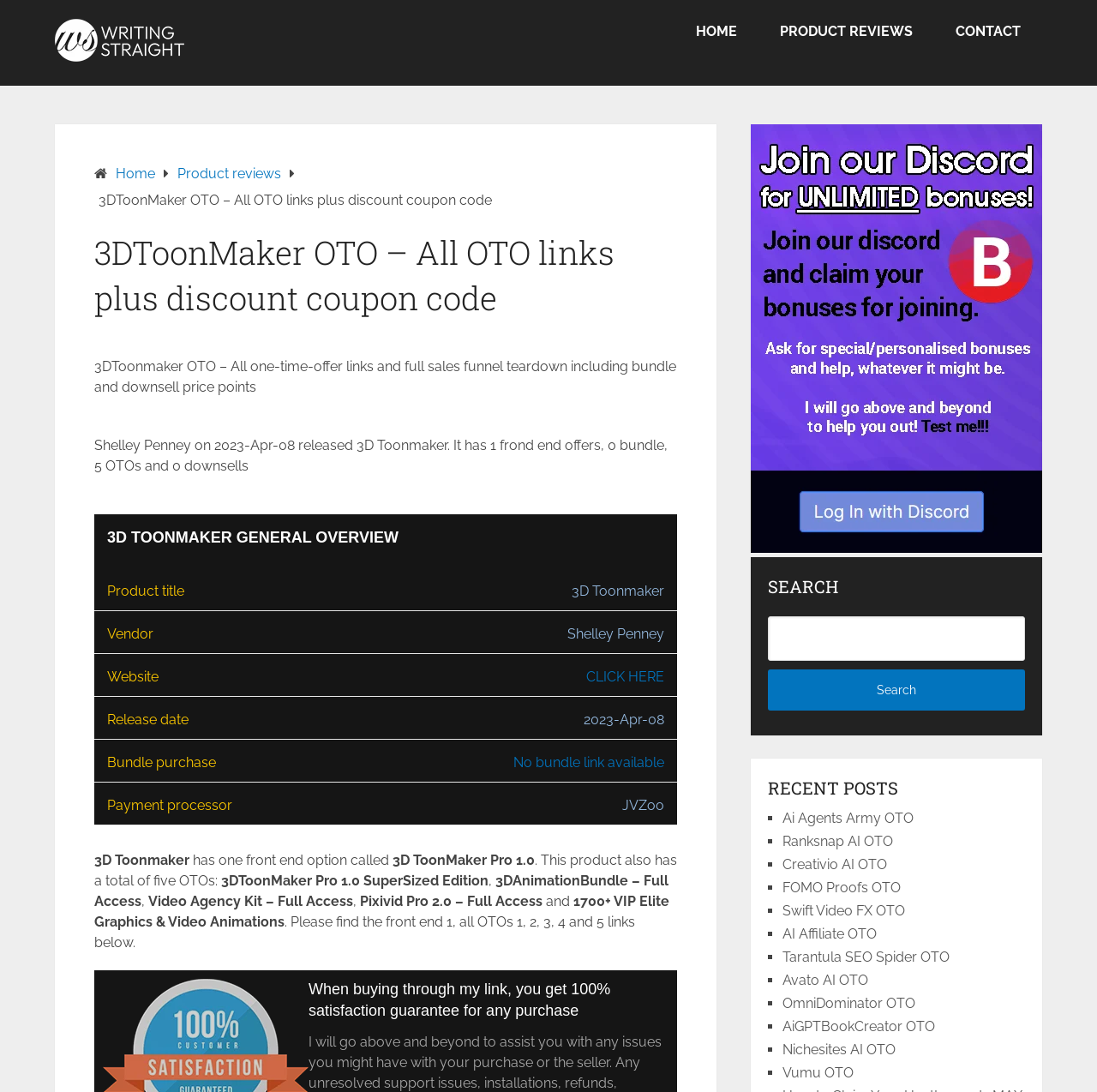Elaborate on the different components and information displayed on the webpage.

This webpage is about 3DToonMaker OTO, a product with one-time-offer links and a full sales funnel teardown, including bundle and downsell price points. The page is divided into several sections. 

At the top, there is a navigation menu with links to "HOME", "PRODUCT REVIEWS", and "CONTACT". Below this menu, there is a header section with the title "3DToonMaker OTO – All OTO links plus discount coupon code". 

On the left side, there is a section with general information about the product, including the product title, vendor, website, release date, and payment processor. 

To the right of this section, there is a detailed overview of the product, including its front-end offer and five OTOs (one-time offers). The OTOs are listed with their names, and there is a note that the front-end offer and all OTOs links are available below.

Further down the page, there is a section with a guarantee statement, followed by a call-to-action to join BonusTribe for bonuses. 

On the right side of the page, there is a search bar and a section with recent posts, which includes a list of links to other product reviews, such as Ai Agents Army OTO, Ranksnap AI OTO, and Creativio AI OTO, among others.